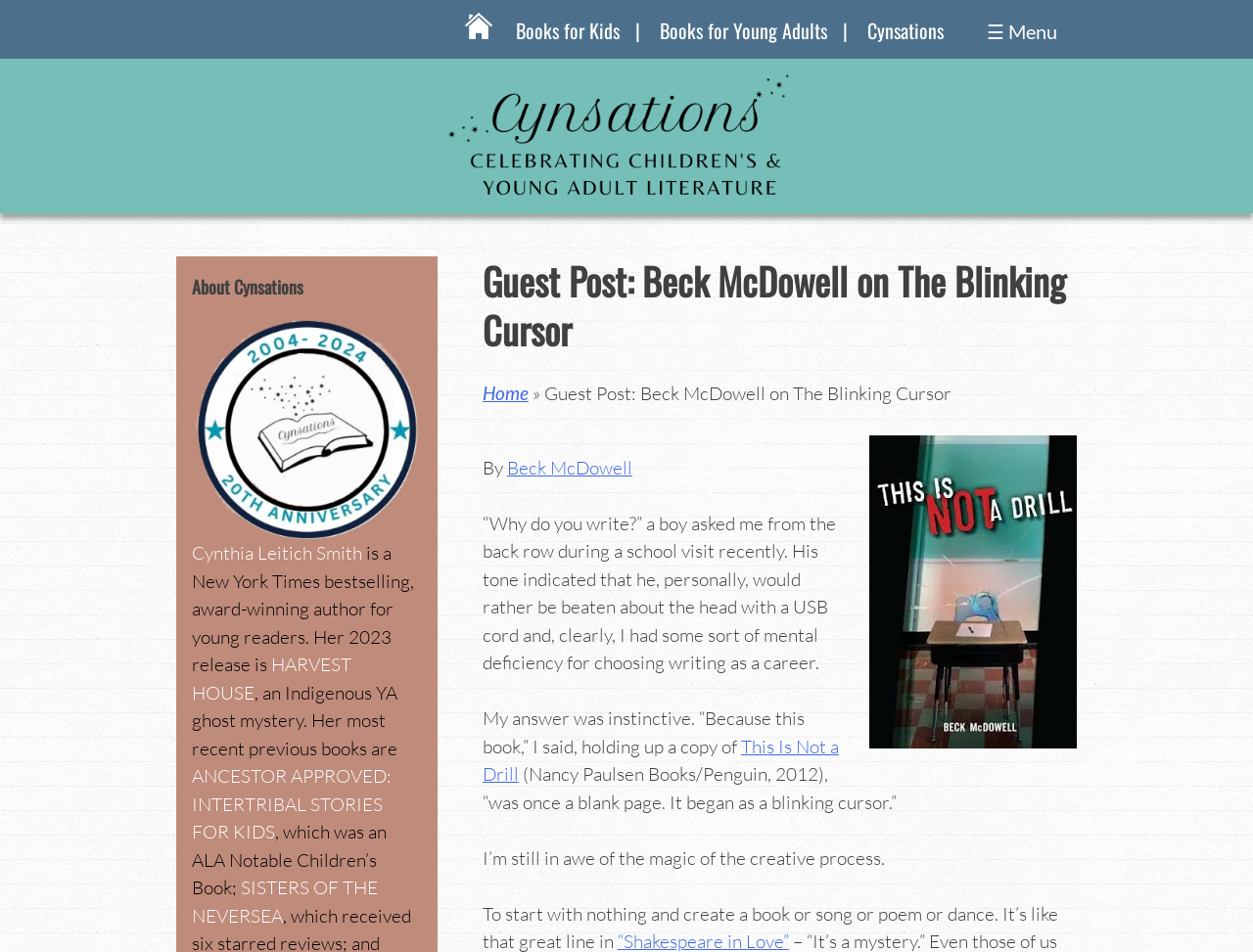Provide a single word or phrase to answer the given question: 
What is the title of the book held by the author?

This Is Not a Drill